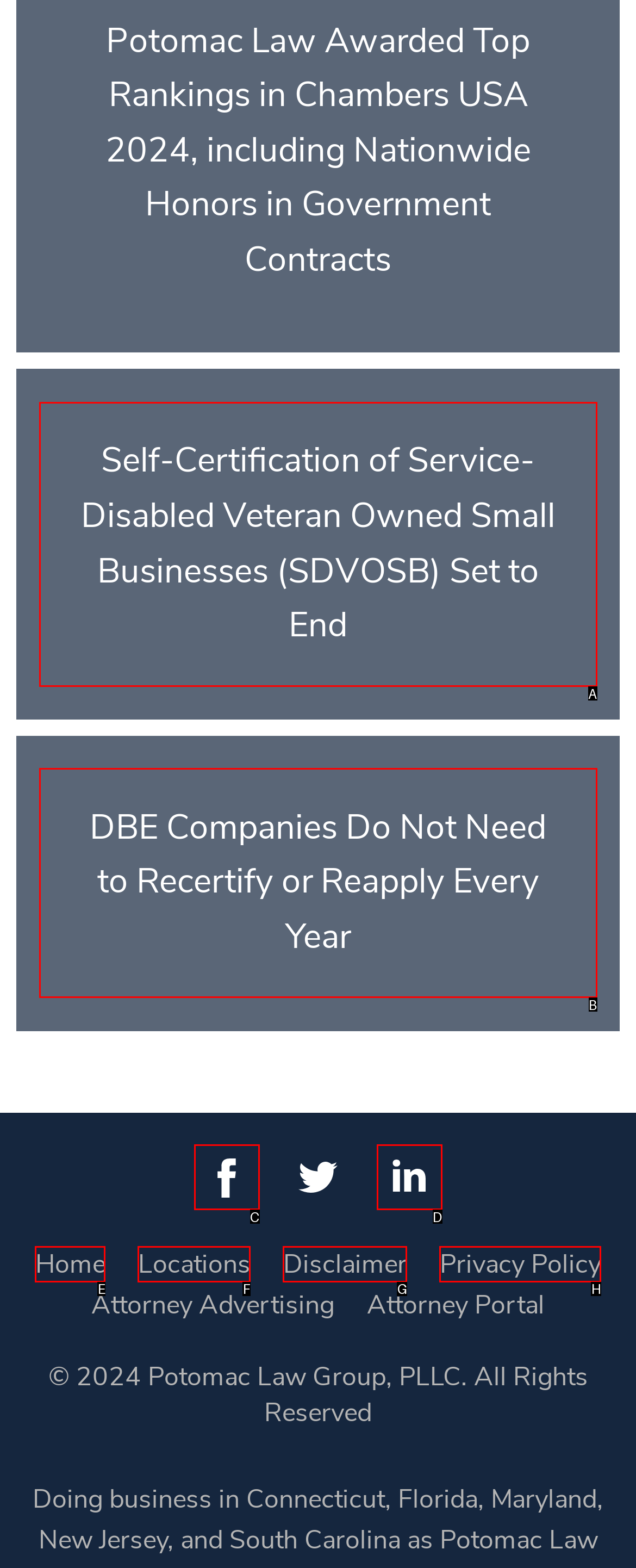Please select the letter of the HTML element that fits the description: Disclaimer. Answer with the option's letter directly.

G